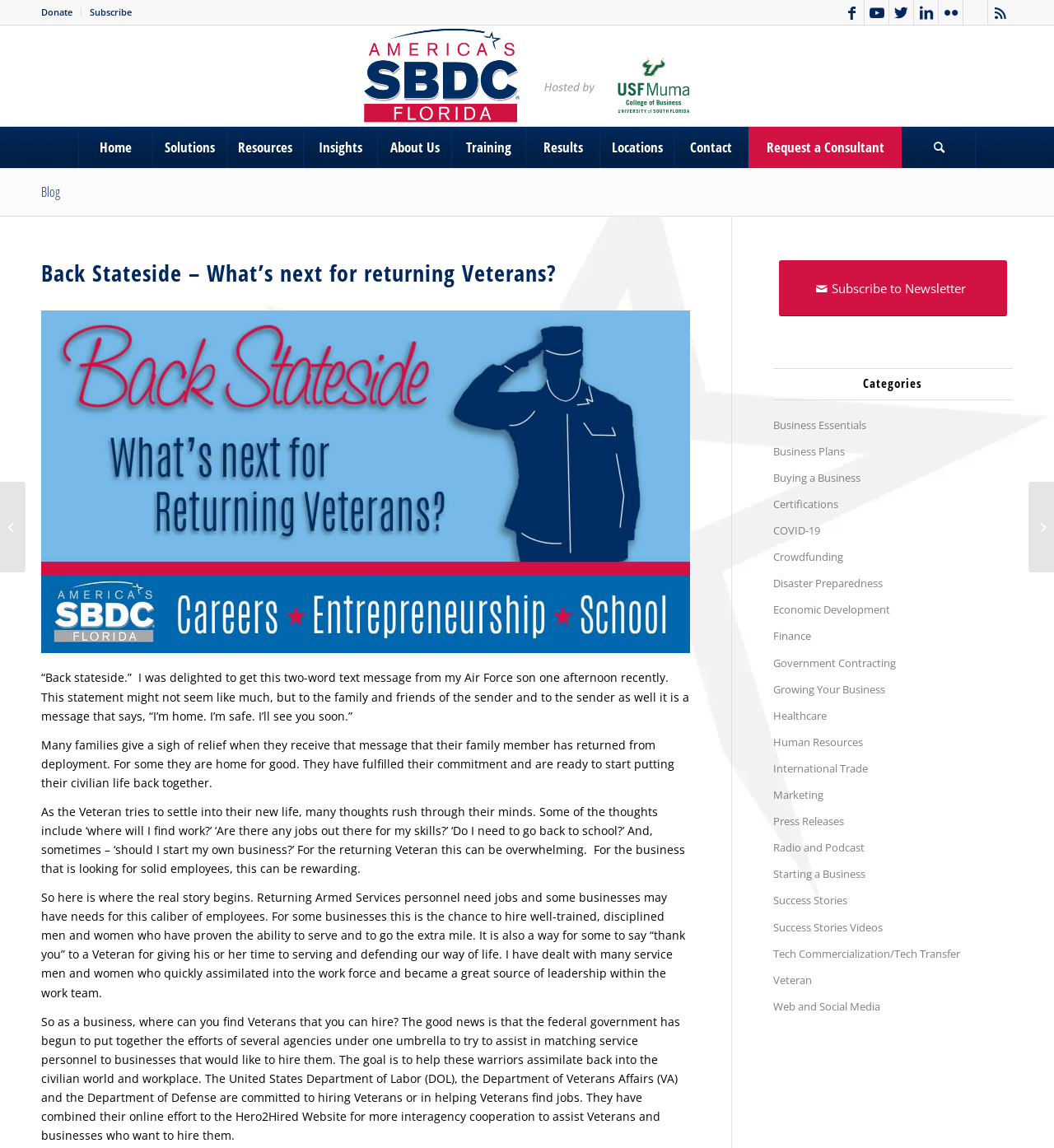Detail the features and information presented on the webpage.

The webpage is about the SBDC Tampa Bay, with a focus on supporting returning veterans. At the top, there are links to social media platforms, including Facebook, YouTube, Twitter, LinkedIn, Flickr, Slideshare, and RSS. Below these links, there is a vertical menu with options to donate and subscribe.

The main content of the page is a blog post titled "Back Stateside – What’s next for returning Veterans?" The post discusses the challenges faced by veterans returning from deployment and the importance of finding employment. It highlights the efforts of the federal government to match service personnel with businesses that want to hire them.

To the right of the blog post, there is a menu with various options, including Home, Solutions, Resources, Insights, About Us, Training, Results, Locations, Contact, and Request a Consultant. Below this menu, there is a search bar.

Further down the page, there is a section with links to various categories, including Business Essentials, Business Plans, Buying a Business, Certifications, COVID-19, Crowdfunding, and many others. There are also links to subscribe to a newsletter and to read other blog posts, including "Established Bejeweler looks to SBDC for new direction" and "Marketing : Think Like a Customer".

Throughout the page, there are images, including the SBDC Tampa Bay logo, and a prominent image accompanying the blog post. The overall layout is organized, with clear headings and concise text.